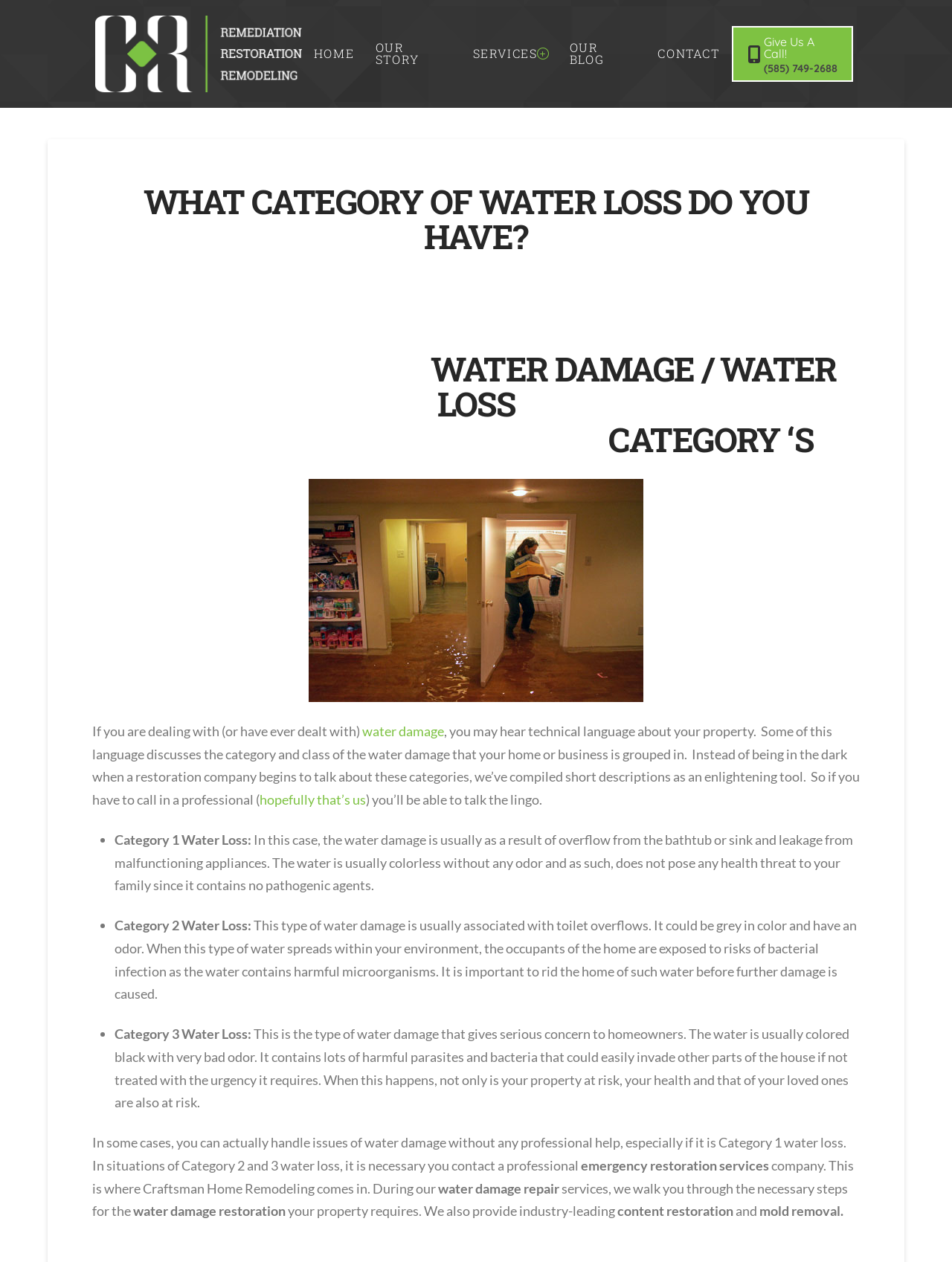Describe every aspect of the webpage in a detailed manner.

This webpage is about water damage restoration, specifically focusing on the categories of water loss. At the top of the page, there is a logo image and a navigation menu with links to "HOME", "OUR STORY", "SERVICES", "OUR BLOG", and "CONTACT". Below the navigation menu, there is a call-to-action link "Give Us A Call! (585) 749-2688".

The main content of the page is divided into sections. The first section has a heading "WHAT CATEGORY OF WATER LOSS DO YOU HAVE?" followed by a subheading "WATER DAMAGE / WATER LOSS". The text explains that when dealing with water damage, it's essential to understand the category and class of the water damage.

The next section provides descriptions of three categories of water loss: Category 1, Category 2, and Category 3. Each category is described in detail, including the source of the water damage, its color, odor, and potential health risks. The categories are listed in a bullet-point format, with a brief summary of each.

After explaining the categories of water loss, the page discusses the importance of seeking professional help, especially for Category 2 and 3 water losses. It introduces Craftsman Home Remodeling as a company that provides water damage repair services, including water damage restoration, content restoration, and mold removal.

At the bottom of the page, there is a "Back to Top" link.